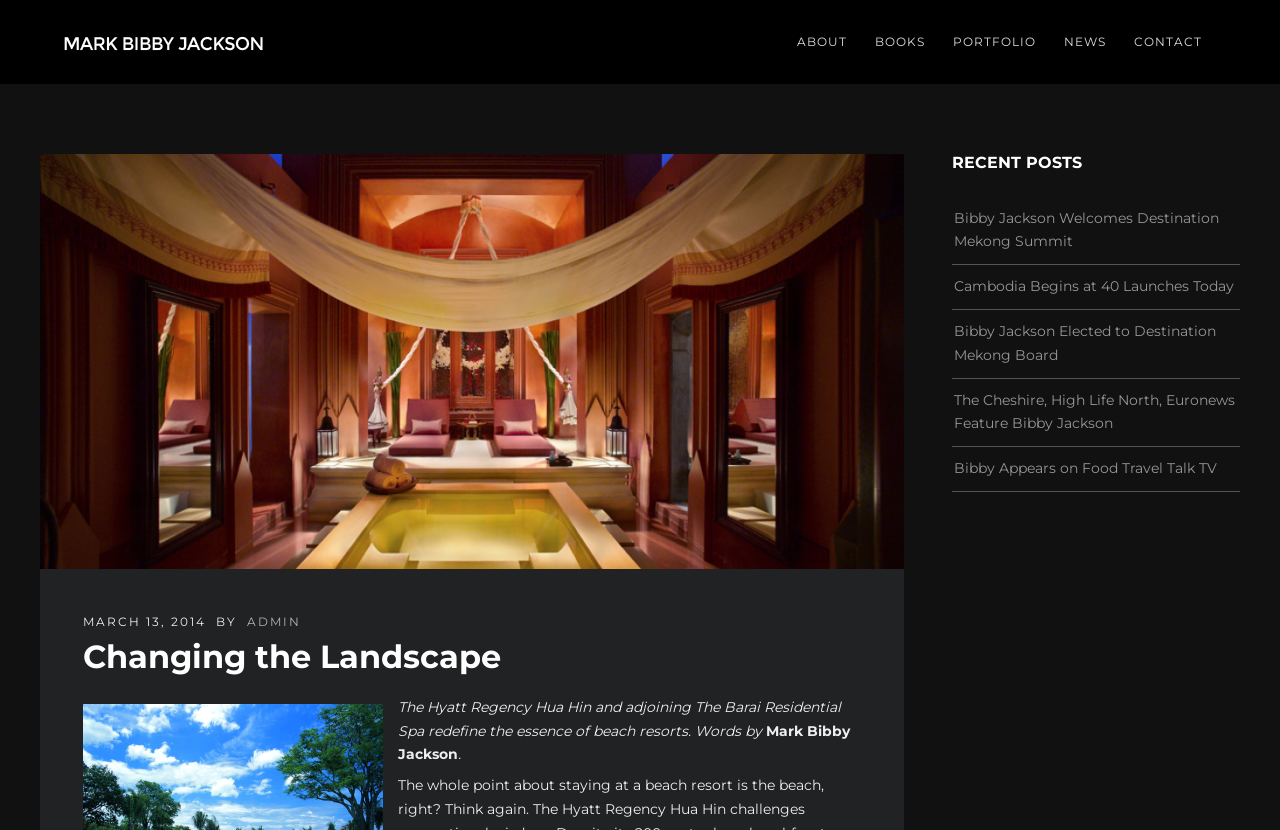Find the headline of the webpage and generate its text content.

Changing the Landscape